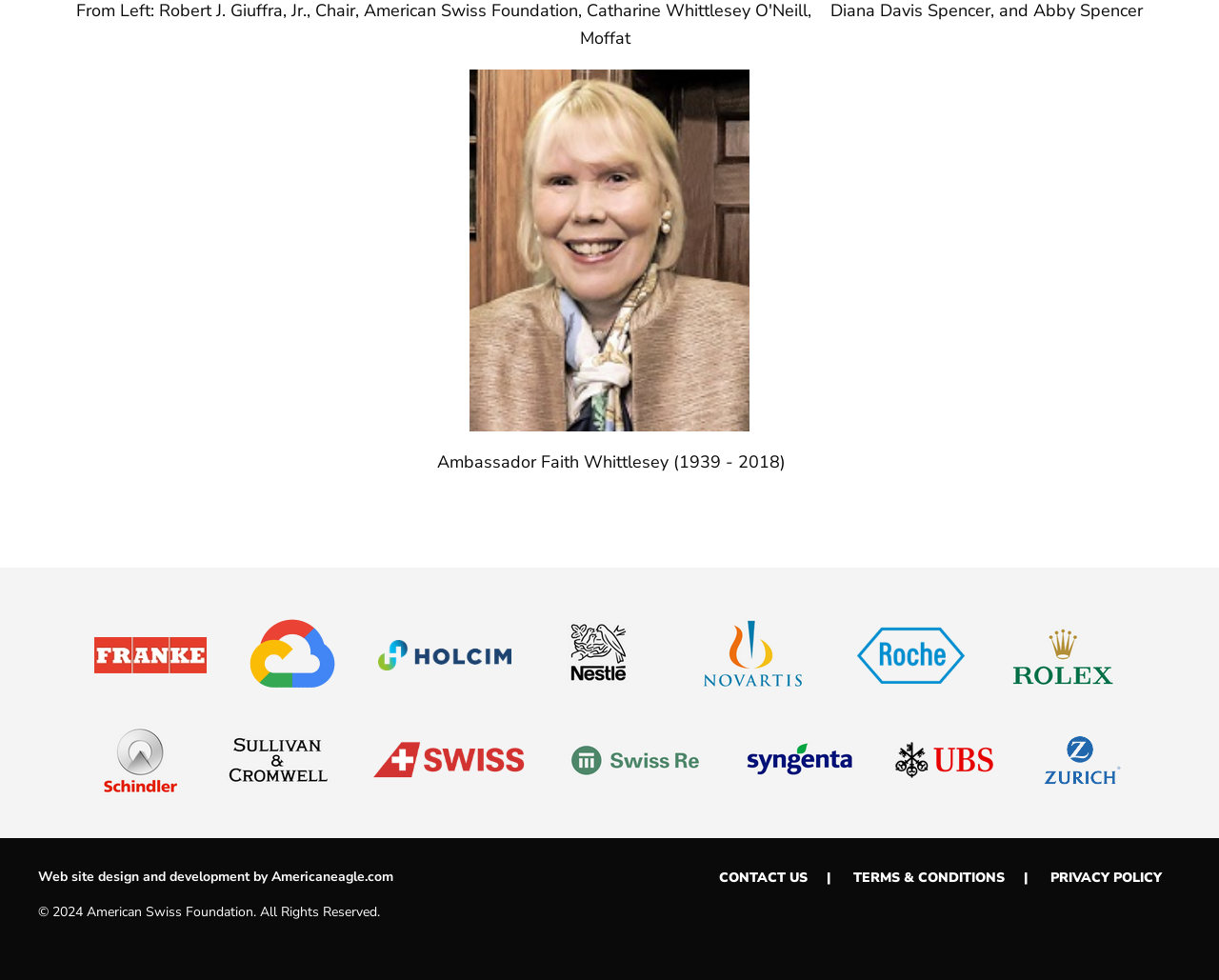Pinpoint the bounding box coordinates of the element to be clicked to execute the instruction: "Click on the Franke link".

[0.062, 0.641, 0.185, 0.697]